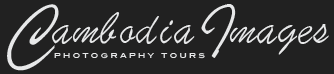Answer this question in one word or a short phrase: What type of font is used in the logo?

Elegant, stylized